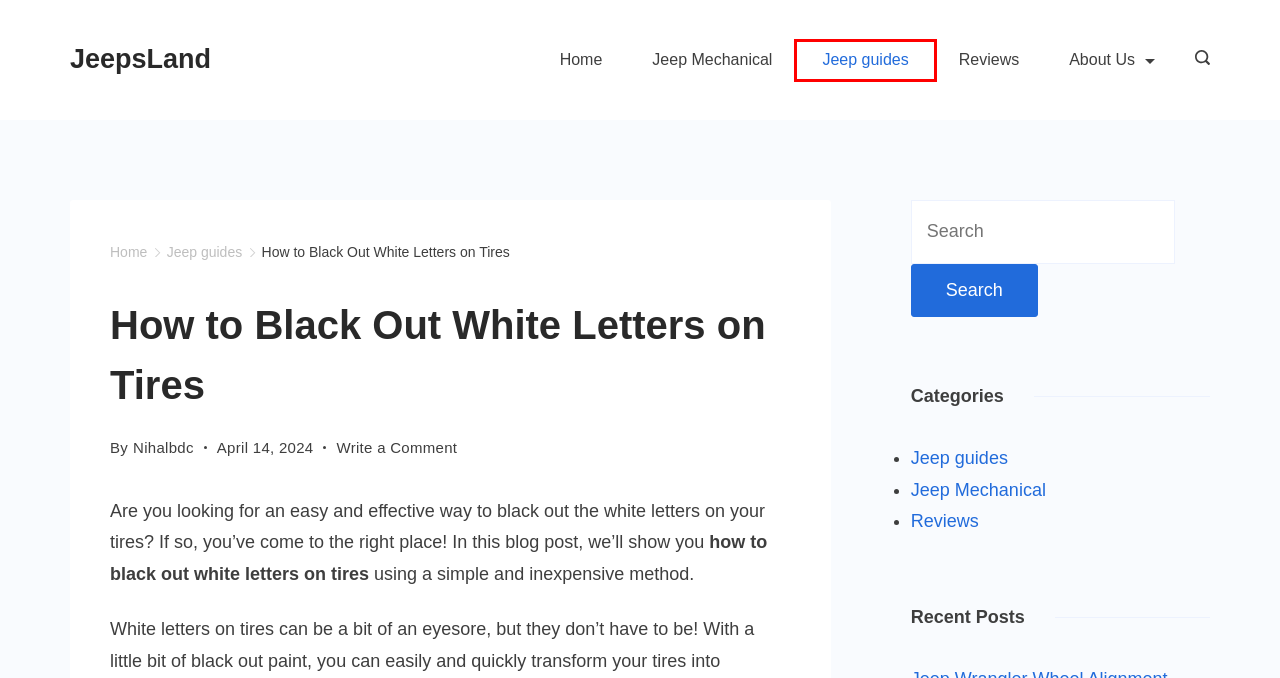Given a webpage screenshot with a UI element marked by a red bounding box, choose the description that best corresponds to the new webpage that will appear after clicking the element. The candidates are:
A. Reviews Archives - JeepsLand
B. Contact Us - JeepsLand
C. Jeep Mechanical Archives - JeepsLand
D. Terms and Conditions - JeepsLand
E. Jeep guides Archives - JeepsLand
F. Nihalbdc, Author at JeepsLand
G. About Us - JeepsLand
H. JeepsLand - JeepsLand is a Place Of Jeep Experts

E